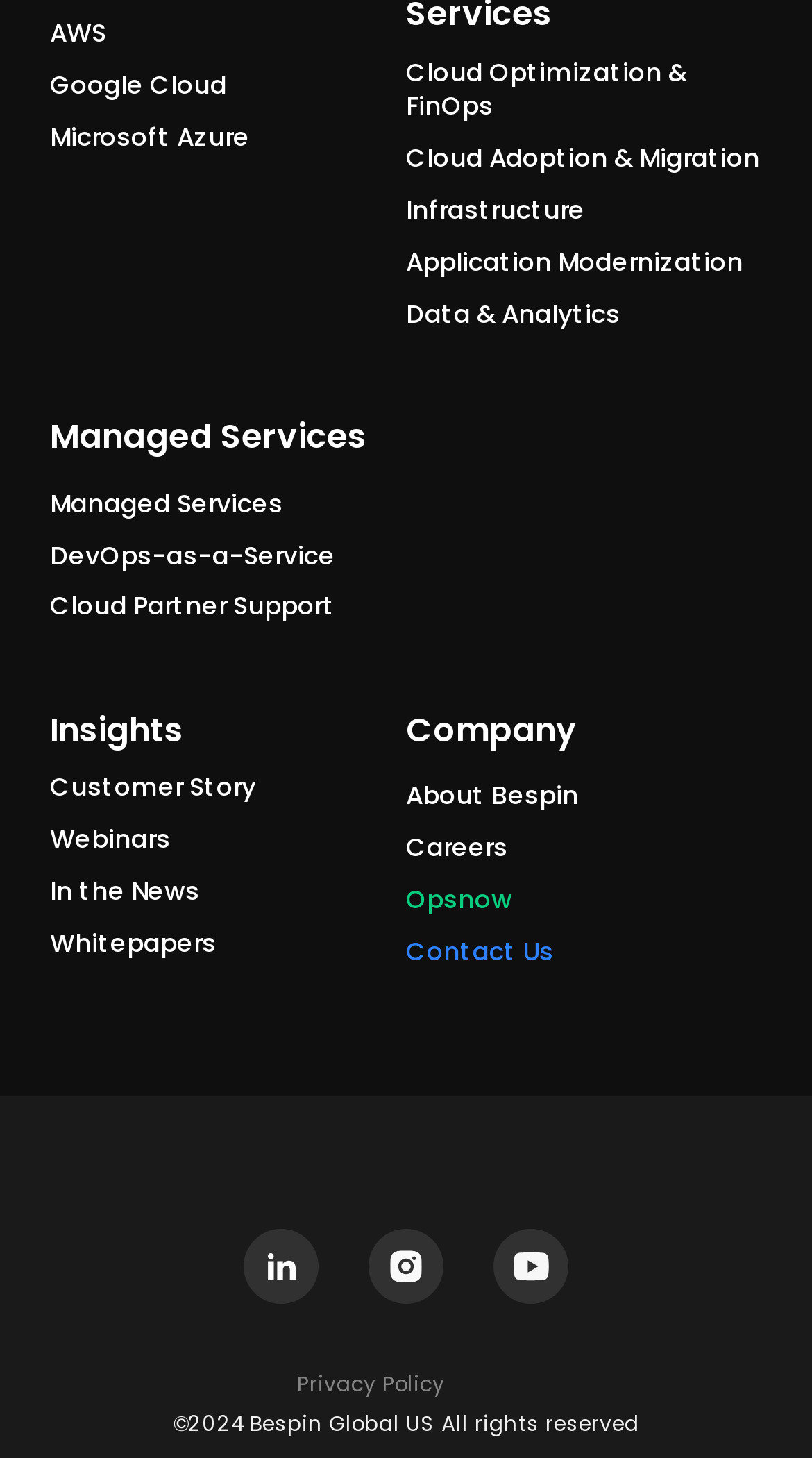Determine the bounding box coordinates of the section to be clicked to follow the instruction: "Click on AWS". The coordinates should be given as four float numbers between 0 and 1, formatted as [left, top, right, bottom].

[0.062, 0.012, 0.131, 0.036]